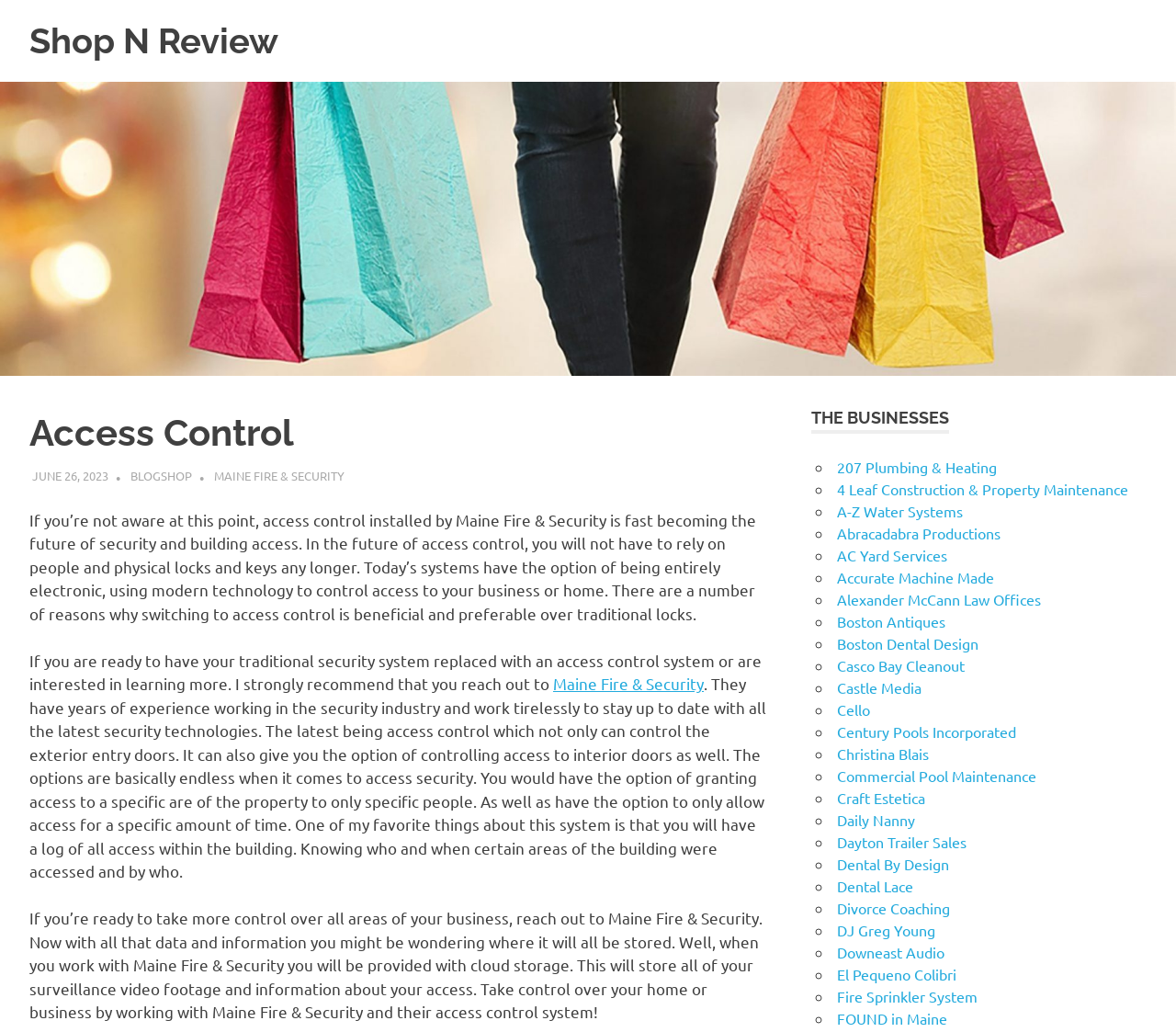Identify the bounding box coordinates of the area you need to click to perform the following instruction: "Click on 'Maine Fire & Security'".

[0.47, 0.653, 0.598, 0.671]